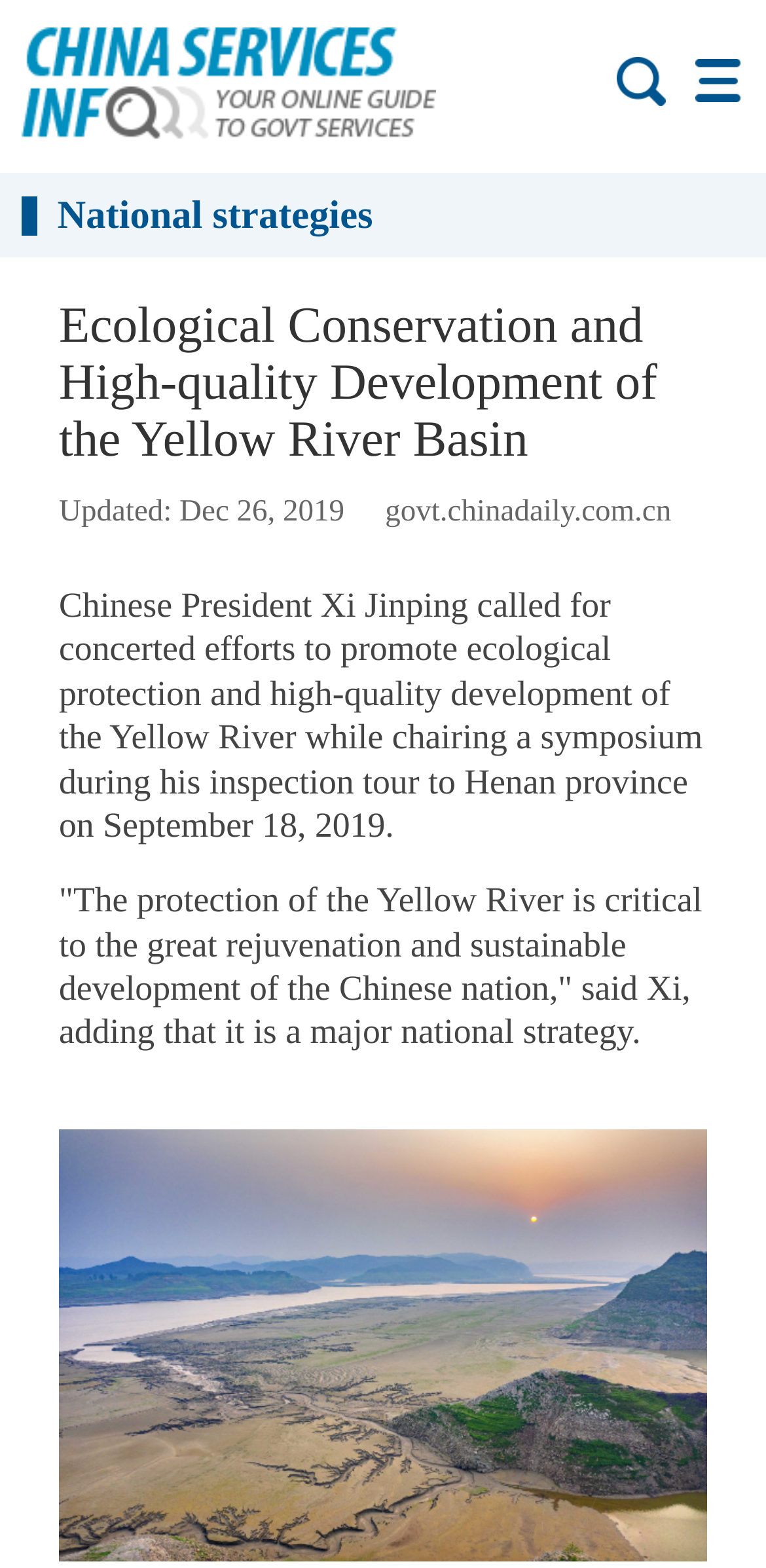Answer in one word or a short phrase: 
When was the symposium held?

September 18, 2019